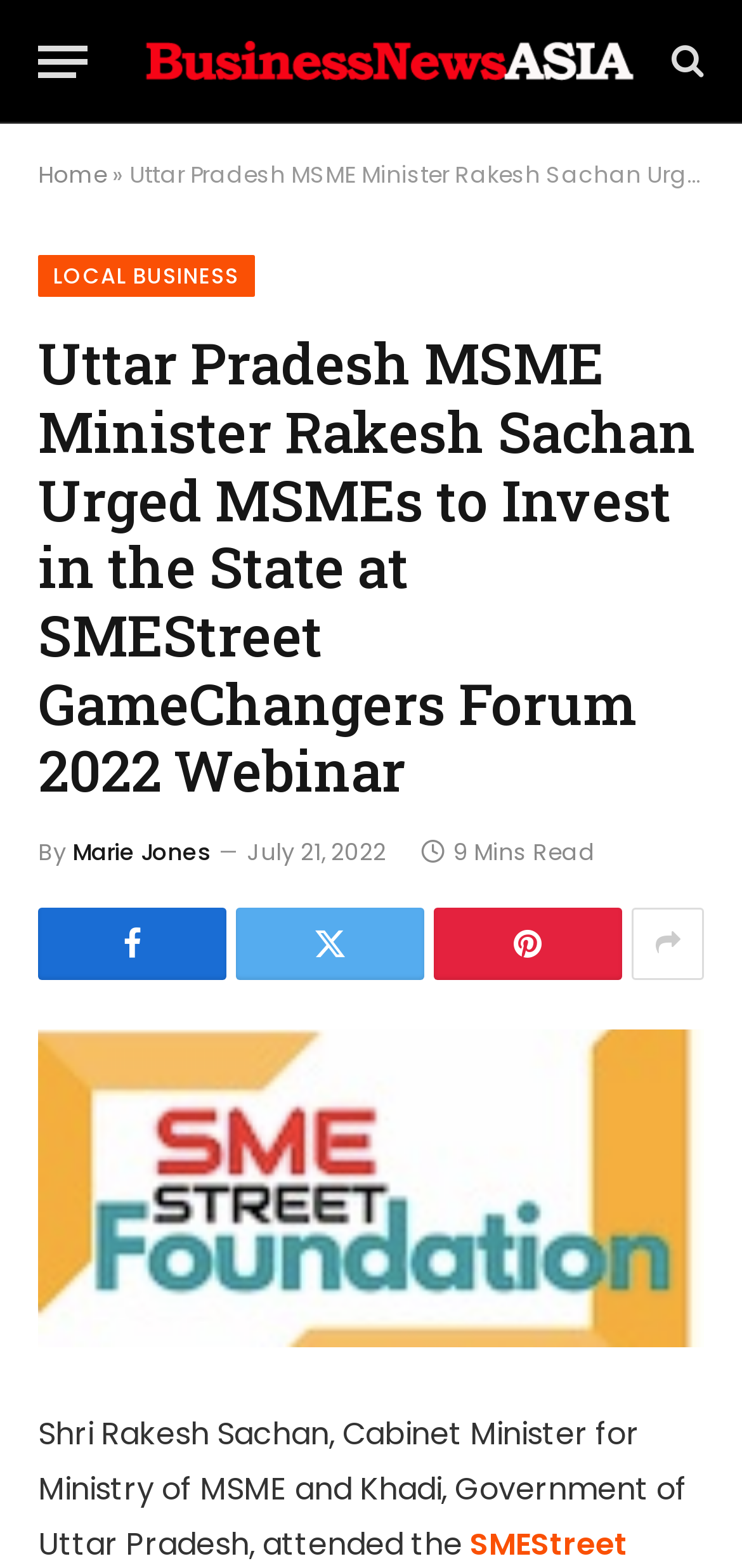Generate the main heading text from the webpage.

Uttar Pradesh MSME Minister Rakesh Sachan Urged MSMEs to Invest in the State at SMEStreet GameChangers Forum 2022 Webinar